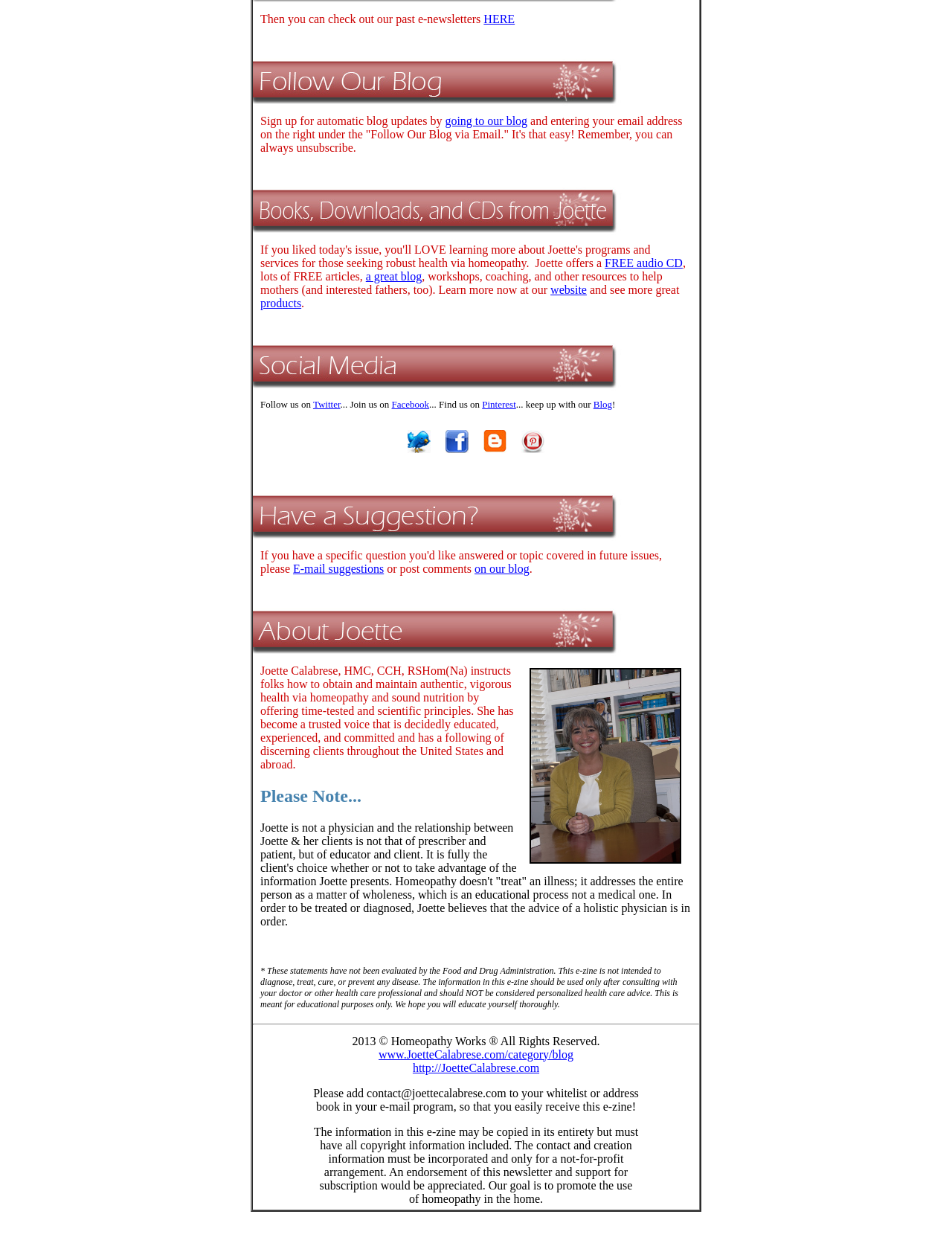Determine the bounding box coordinates for the area that should be clicked to carry out the following instruction: "Go to the blog".

[0.468, 0.092, 0.554, 0.102]